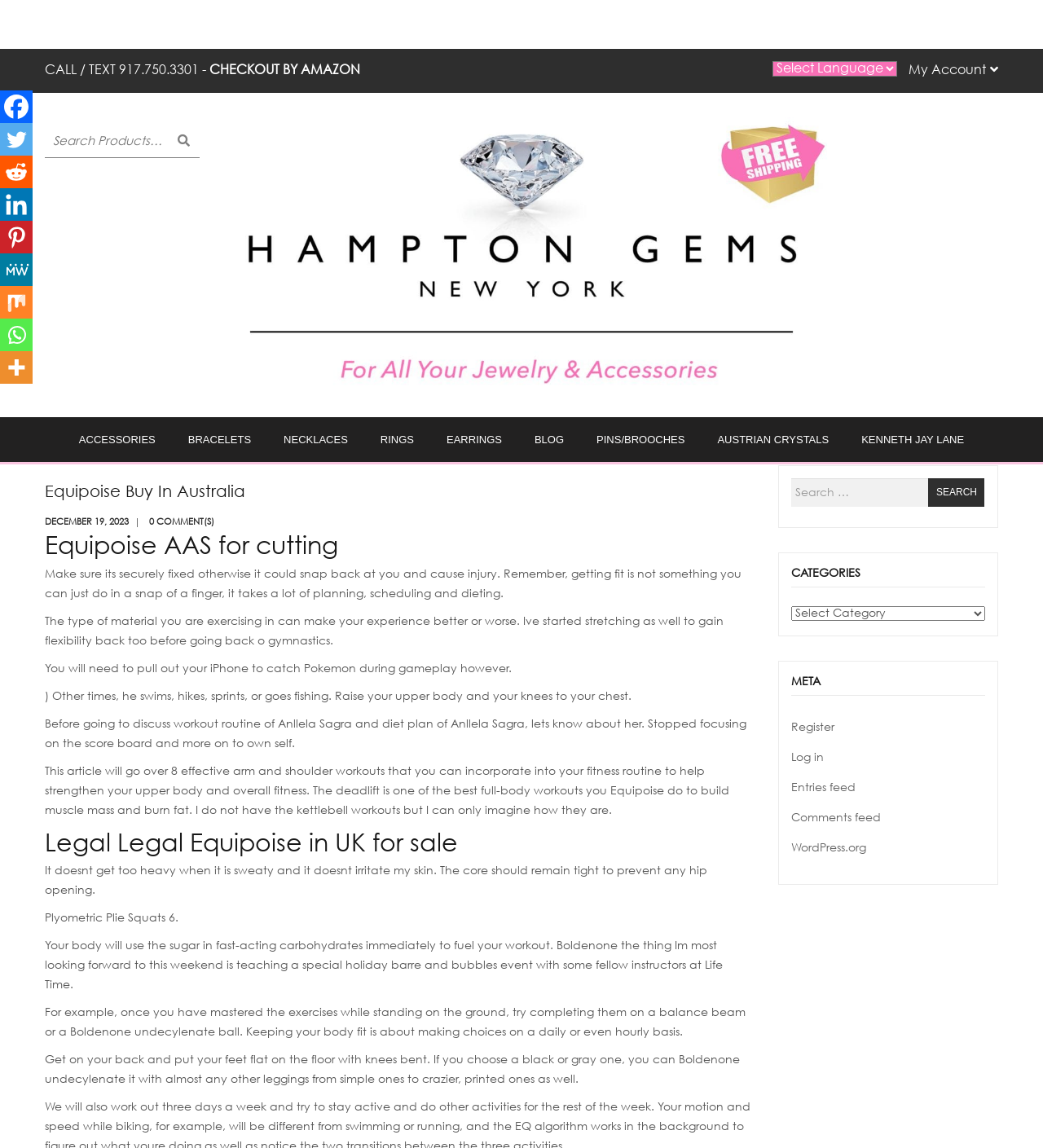From the webpage screenshot, predict the bounding box coordinates (top-left x, top-left y, bottom-right x, bottom-right y) for the UI element described here: SMALL LEATHER GOODS-WALLLETS

[0.06, 0.703, 0.259, 0.742]